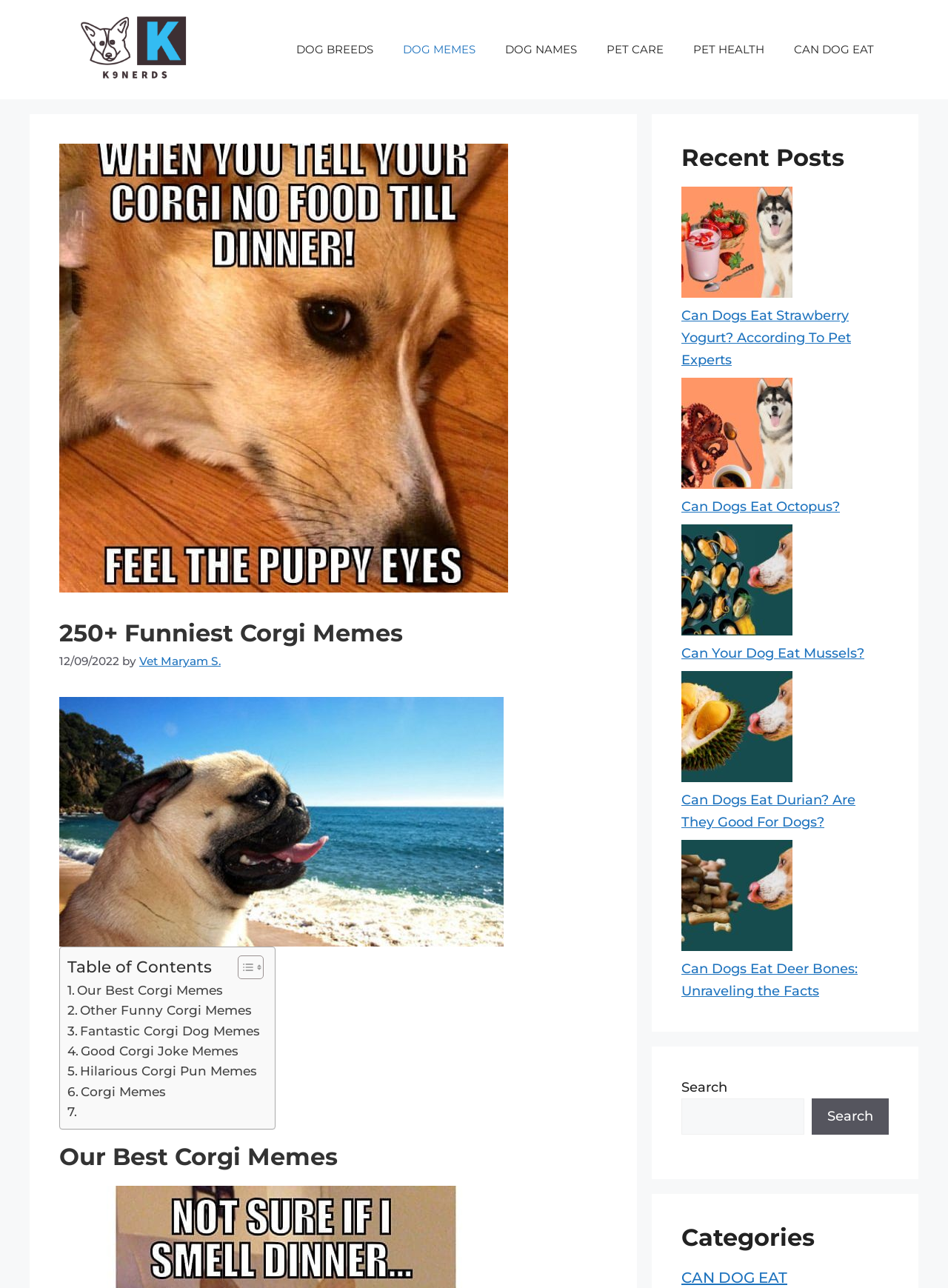Specify the bounding box coordinates of the element's area that should be clicked to execute the given instruction: "Toggle Table of Content". The coordinates should be four float numbers between 0 and 1, i.e., [left, top, right, bottom].

[0.239, 0.741, 0.275, 0.761]